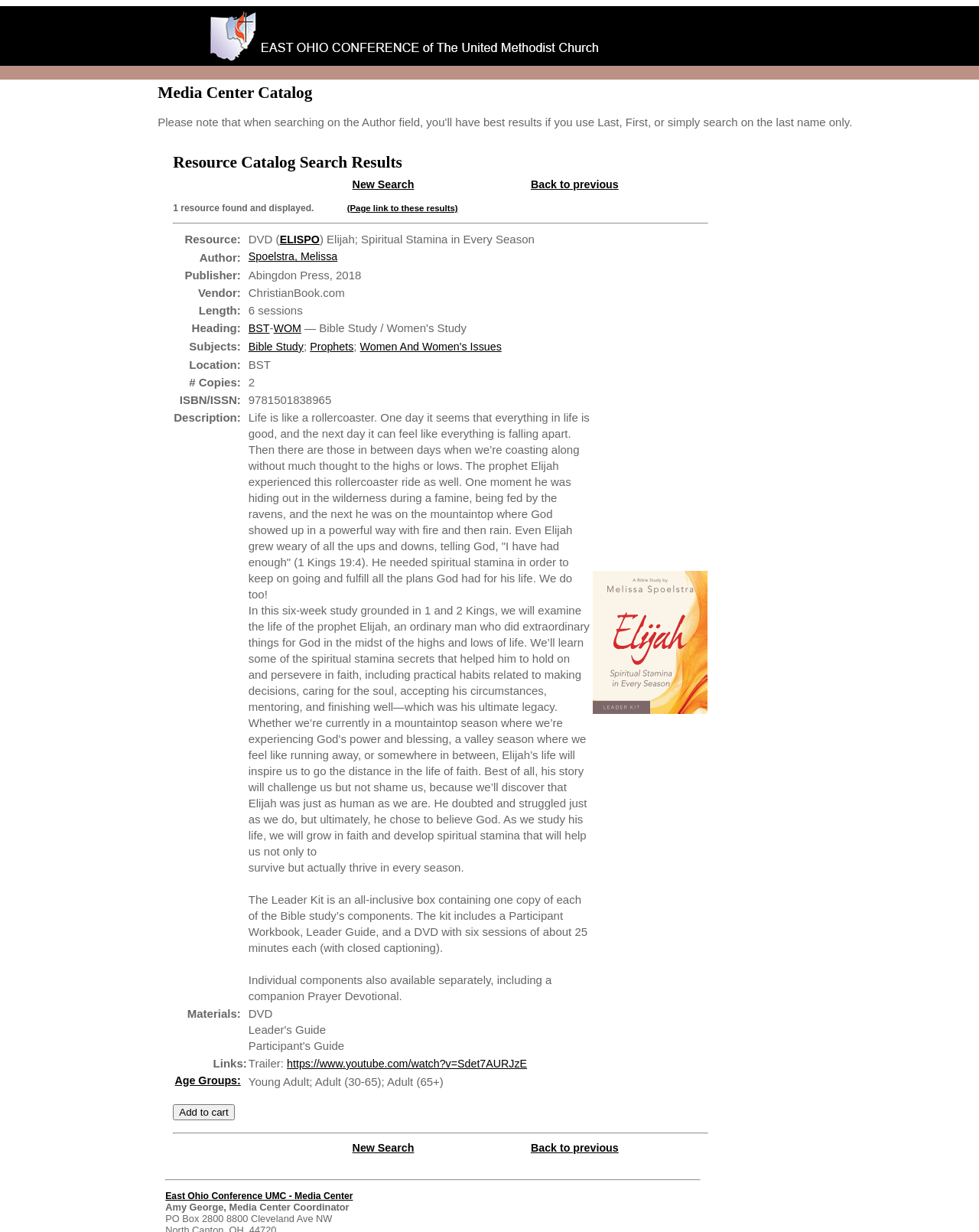Using the webpage screenshot, find the UI element described by https://www.youtube.com/watch?v=Sdet7AURJzE. Provide the bounding box coordinates in the format (top-left x, top-left y, bottom-right x, bottom-right y), ensuring all values are floating point numbers between 0 and 1.

[0.293, 0.858, 0.538, 0.868]